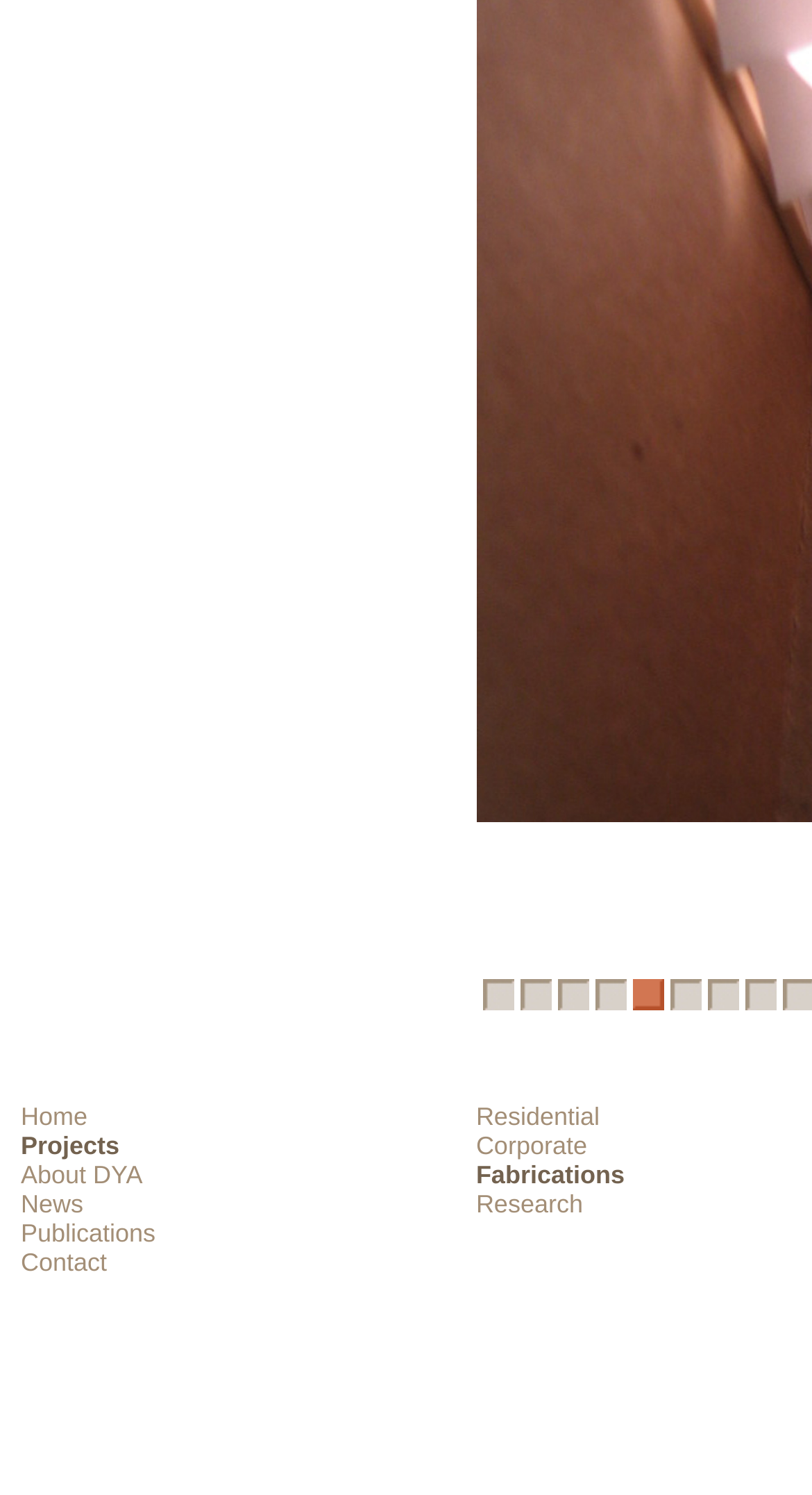Using the format (top-left x, top-left y, bottom-right x, bottom-right y), provide the bounding box coordinates for the described UI element. All values should be floating point numbers between 0 and 1: About DYA

[0.026, 0.776, 0.176, 0.796]